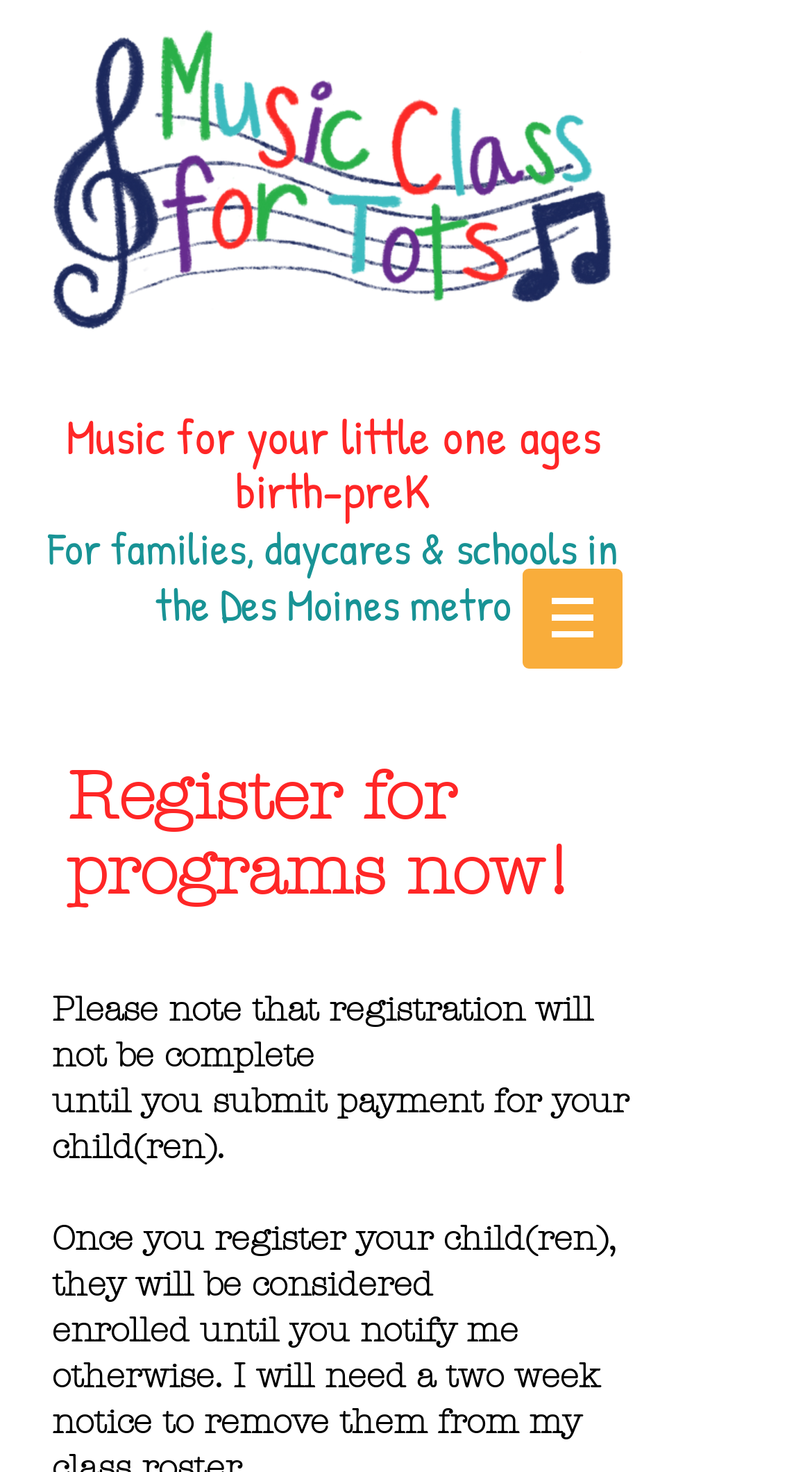Is there a call-to-action to register for programs?
Refer to the image and give a detailed answer to the query.

The heading 'Register for programs now!' suggests that there is a call-to-action to register for programs on the page, encouraging users to take action.